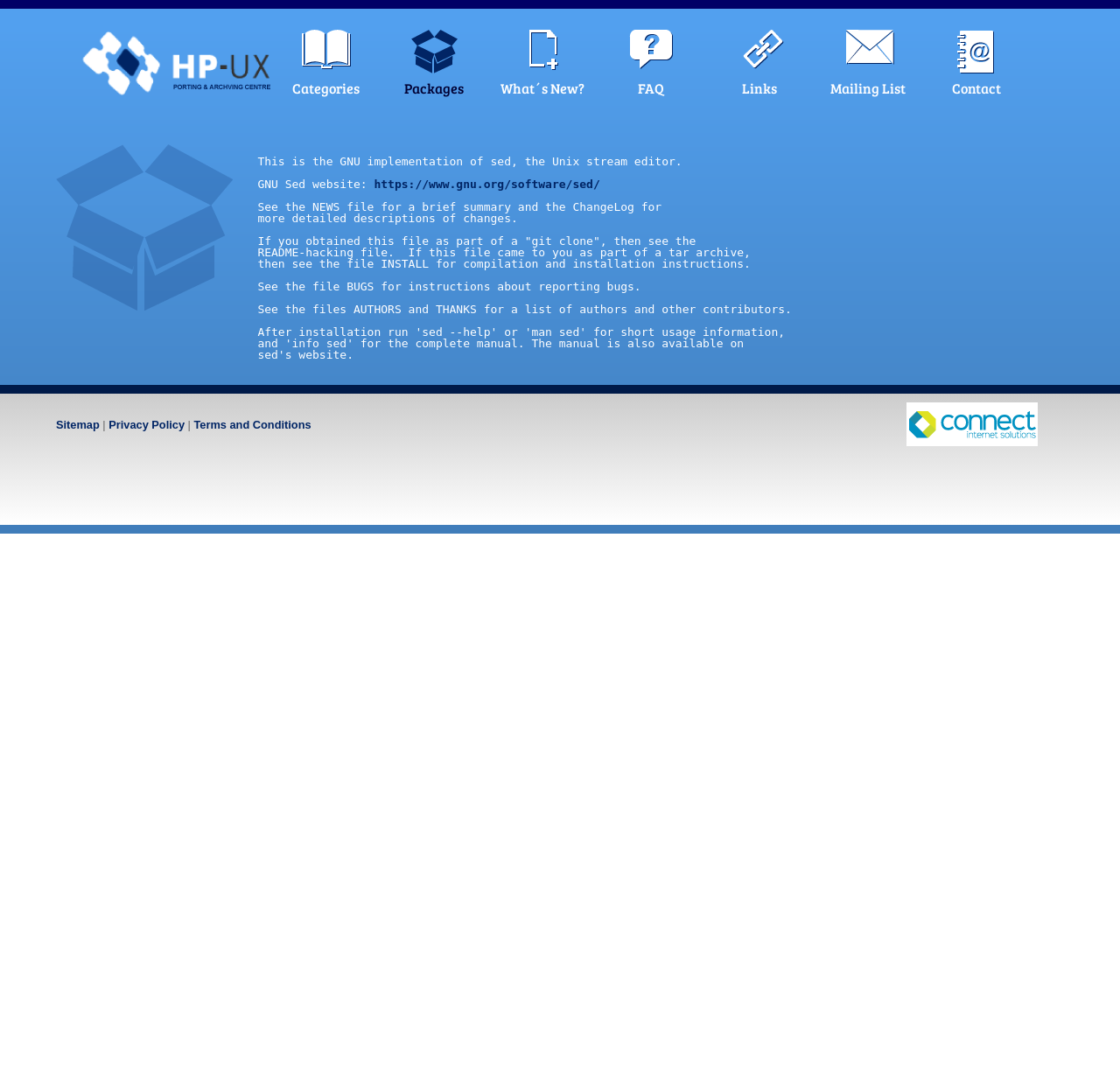Identify the bounding box coordinates of the section to be clicked to complete the task described by the following instruction: "Go to the next post". The coordinates should be four float numbers between 0 and 1, formatted as [left, top, right, bottom].

None